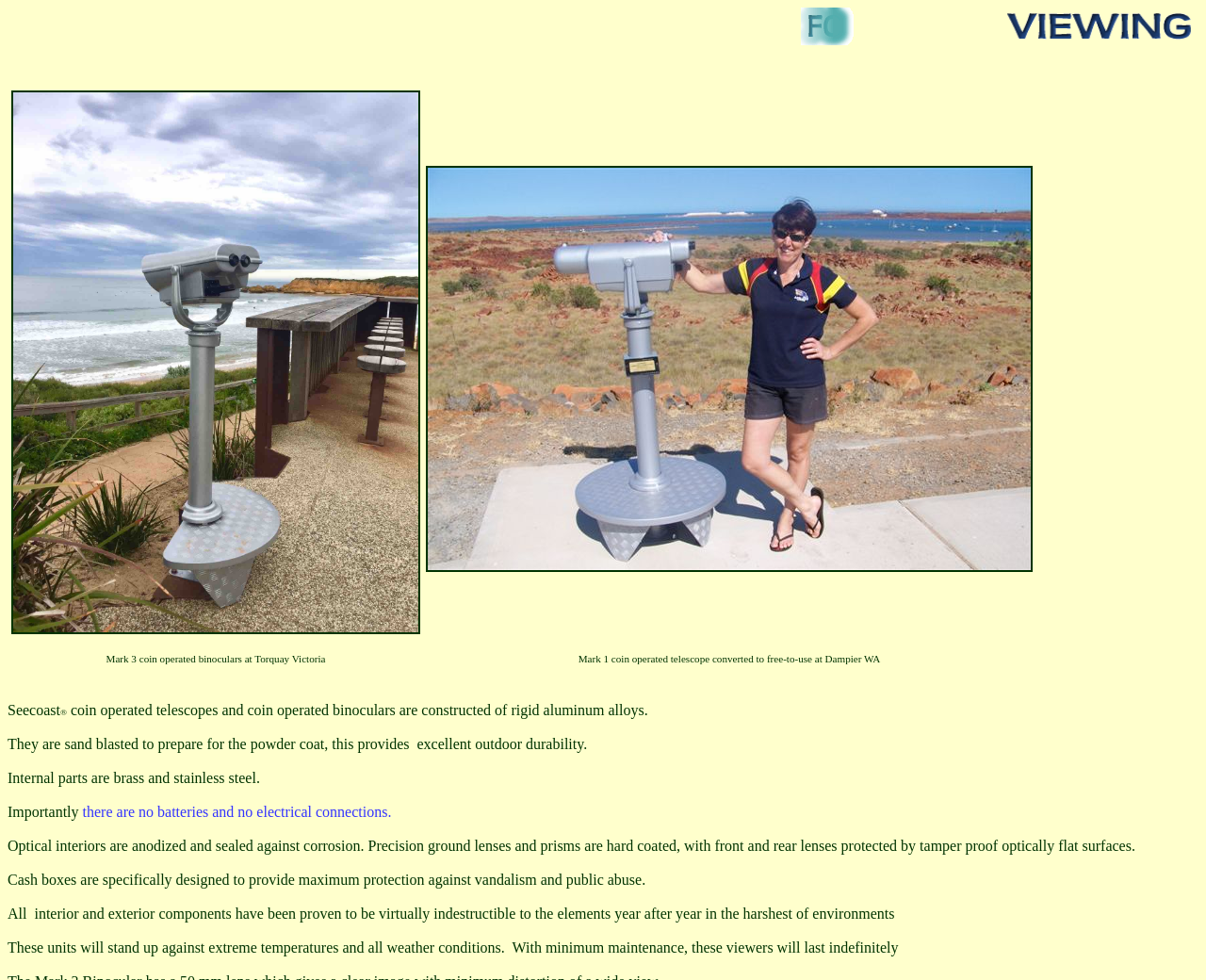Please examine the image and provide a detailed answer to the question: What materials are used to construct Seecoast products?

According to the text 'coin operated telescopes and coin operated binoculars are constructed of rigid aluminum alloys.', Seecoast products are made of aluminum alloys.